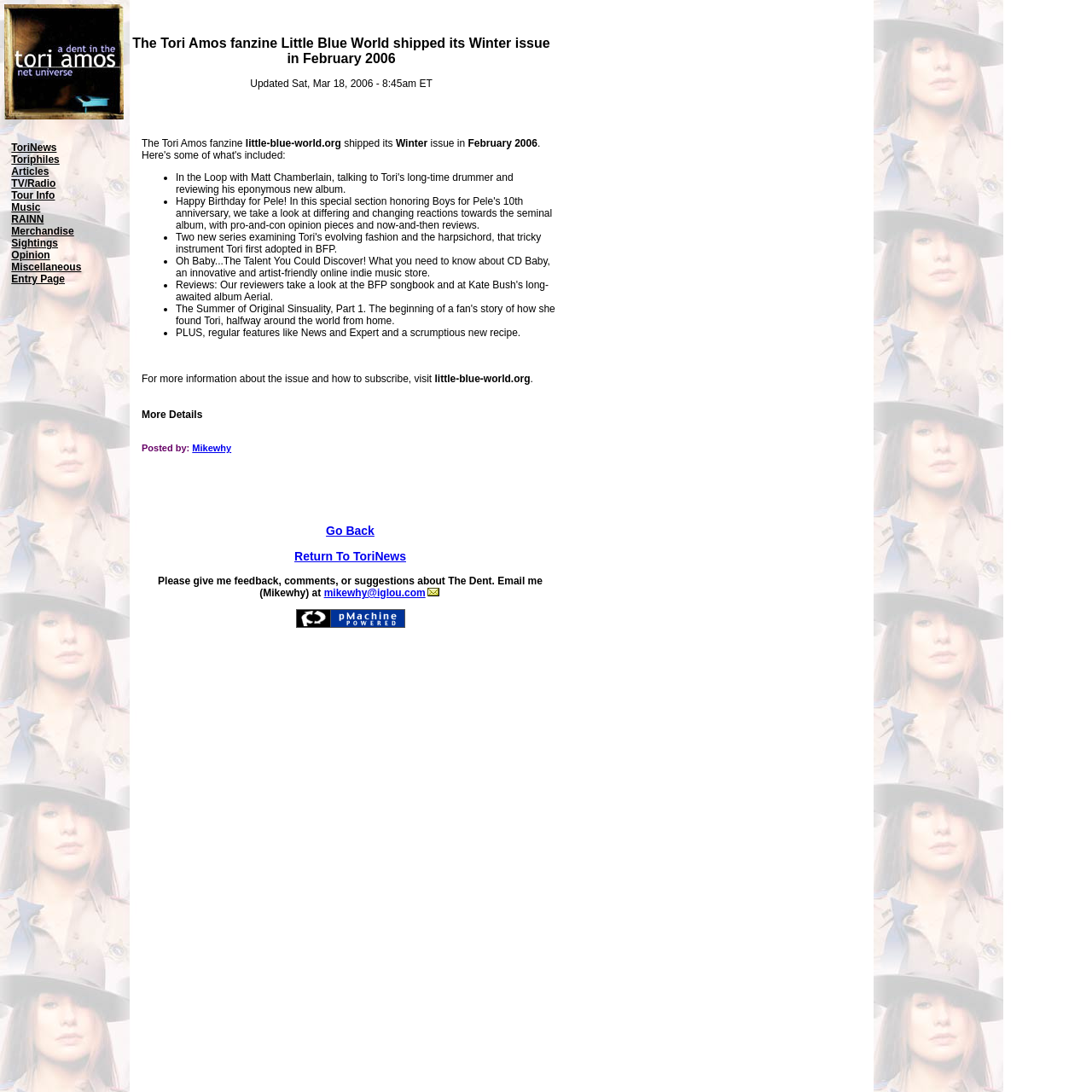Locate the bounding box coordinates for the element described below: "Go Back". The coordinates must be four float values between 0 and 1, formatted as [left, top, right, bottom].

[0.299, 0.48, 0.343, 0.492]